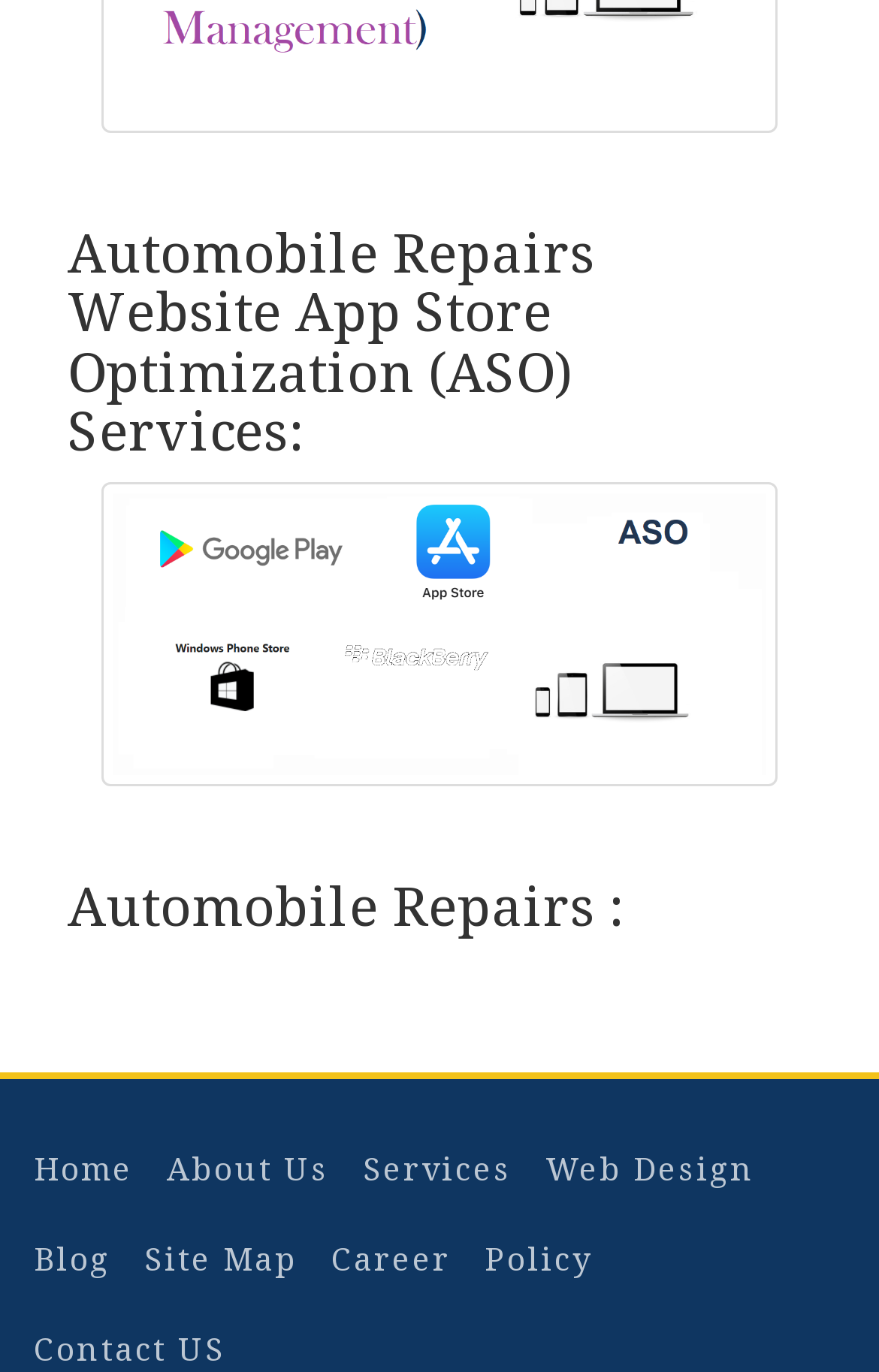Please give a succinct answer using a single word or phrase:
What is the last link in the navigation menu?

Contact US